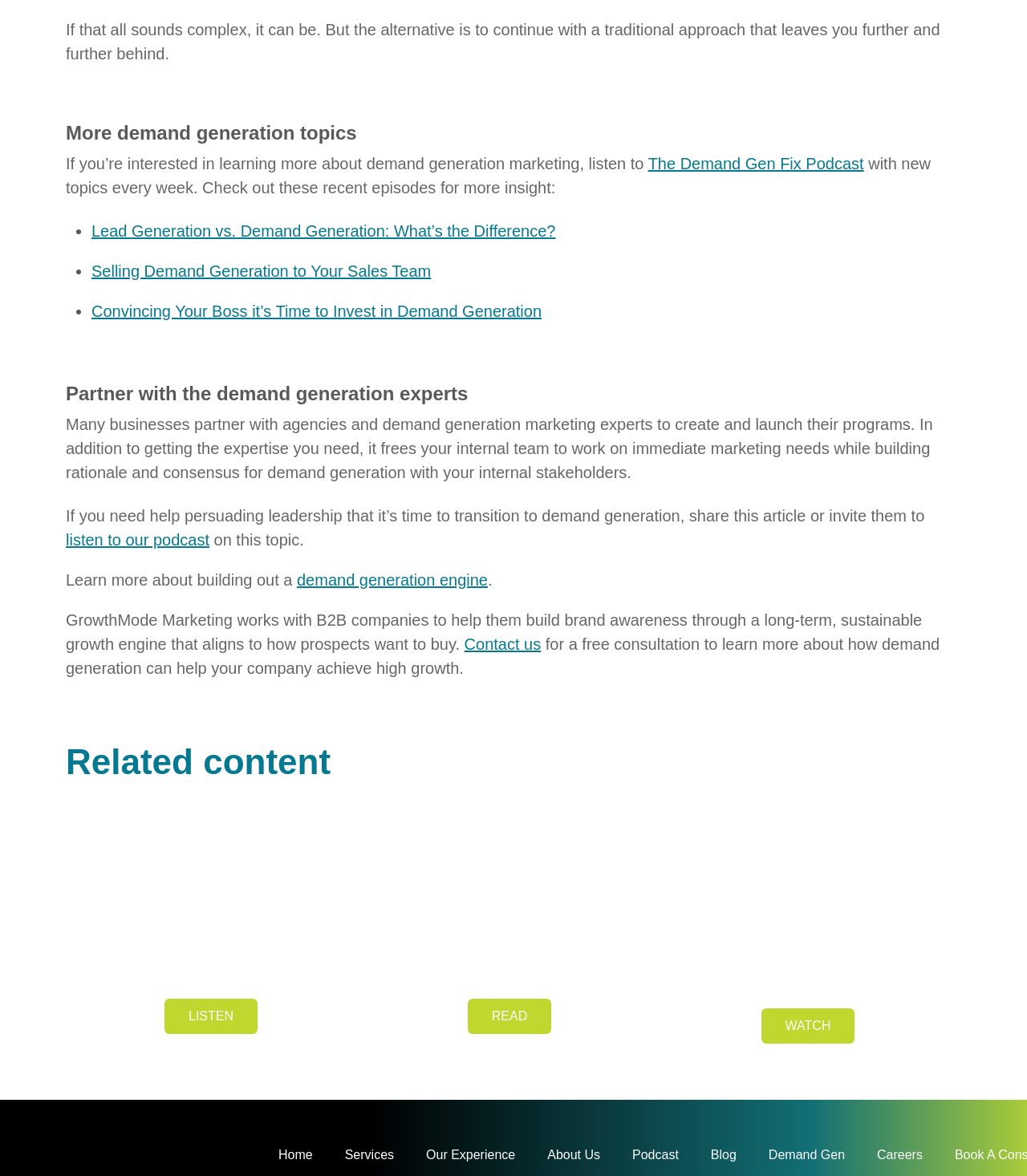Identify the bounding box coordinates of the clickable section necessary to follow the following instruction: "listen to the podcast". The coordinates should be presented as four float numbers from 0 to 1, i.e., [left, top, right, bottom].

[0.631, 0.132, 0.841, 0.147]